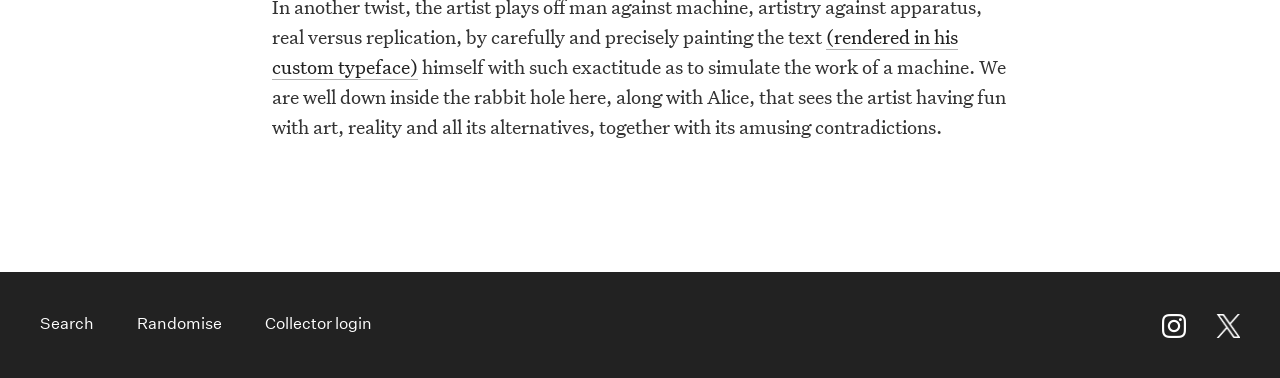How many social media links are present on the webpage?
Provide a one-word or short-phrase answer based on the image.

2